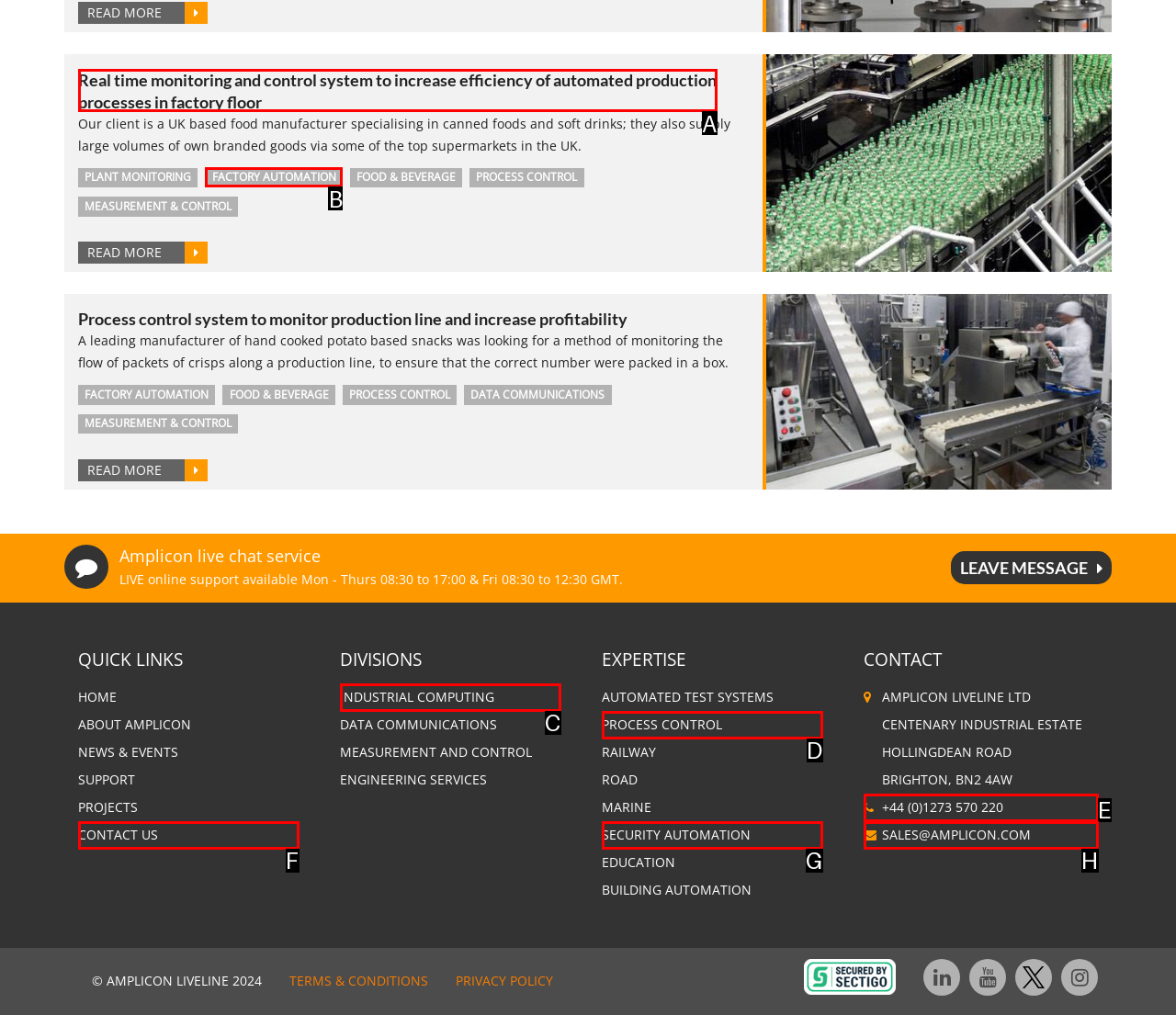Refer to the element description: +44 (0)1273 570 220 and identify the matching HTML element. State your answer with the appropriate letter.

E